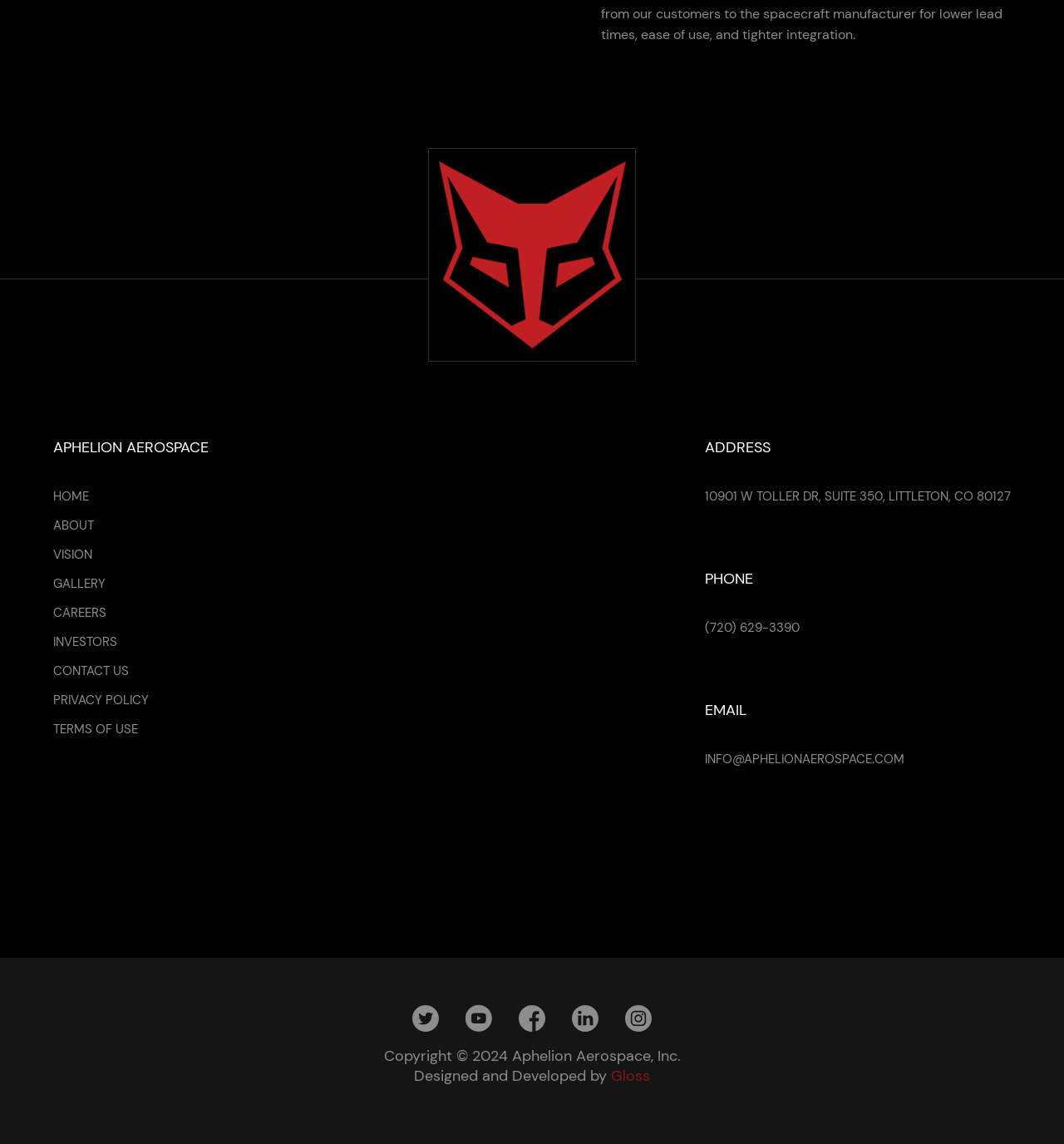Pinpoint the bounding box coordinates of the element you need to click to execute the following instruction: "View the ADDRESS". The bounding box should be represented by four float numbers between 0 and 1, in the format [left, top, right, bottom].

[0.662, 0.382, 0.95, 0.4]